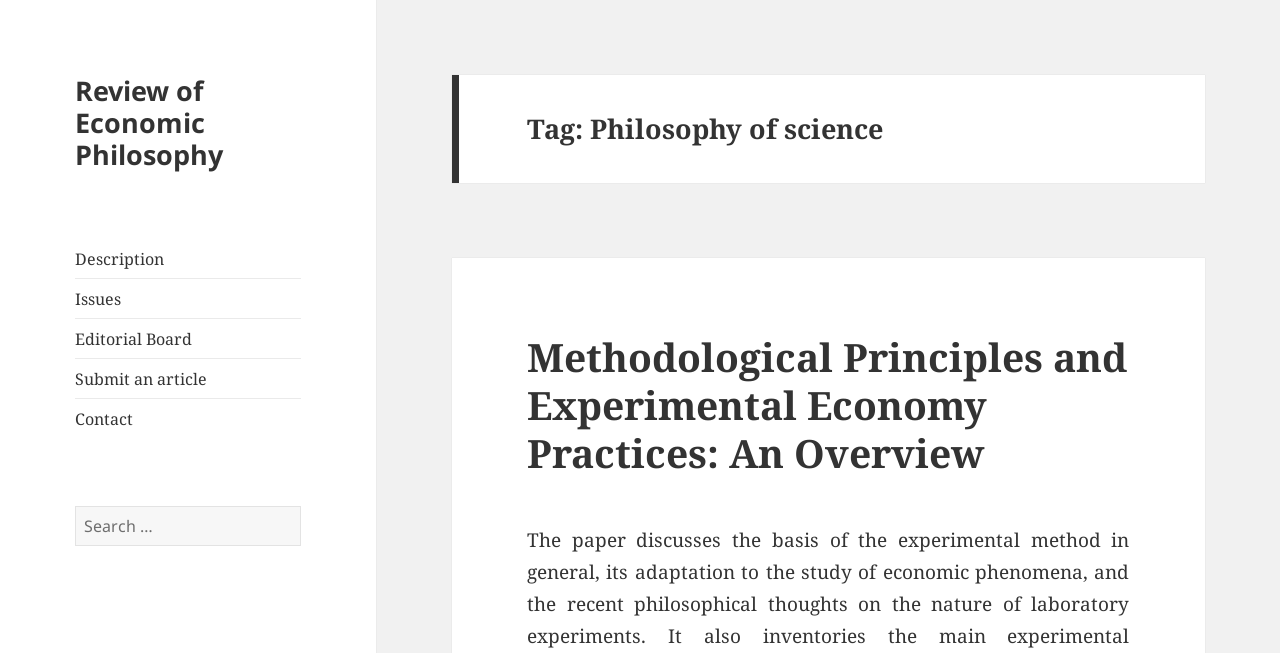Identify the bounding box of the HTML element described here: "Description". Provide the coordinates as four float numbers between 0 and 1: [left, top, right, bottom].

[0.059, 0.379, 0.128, 0.413]